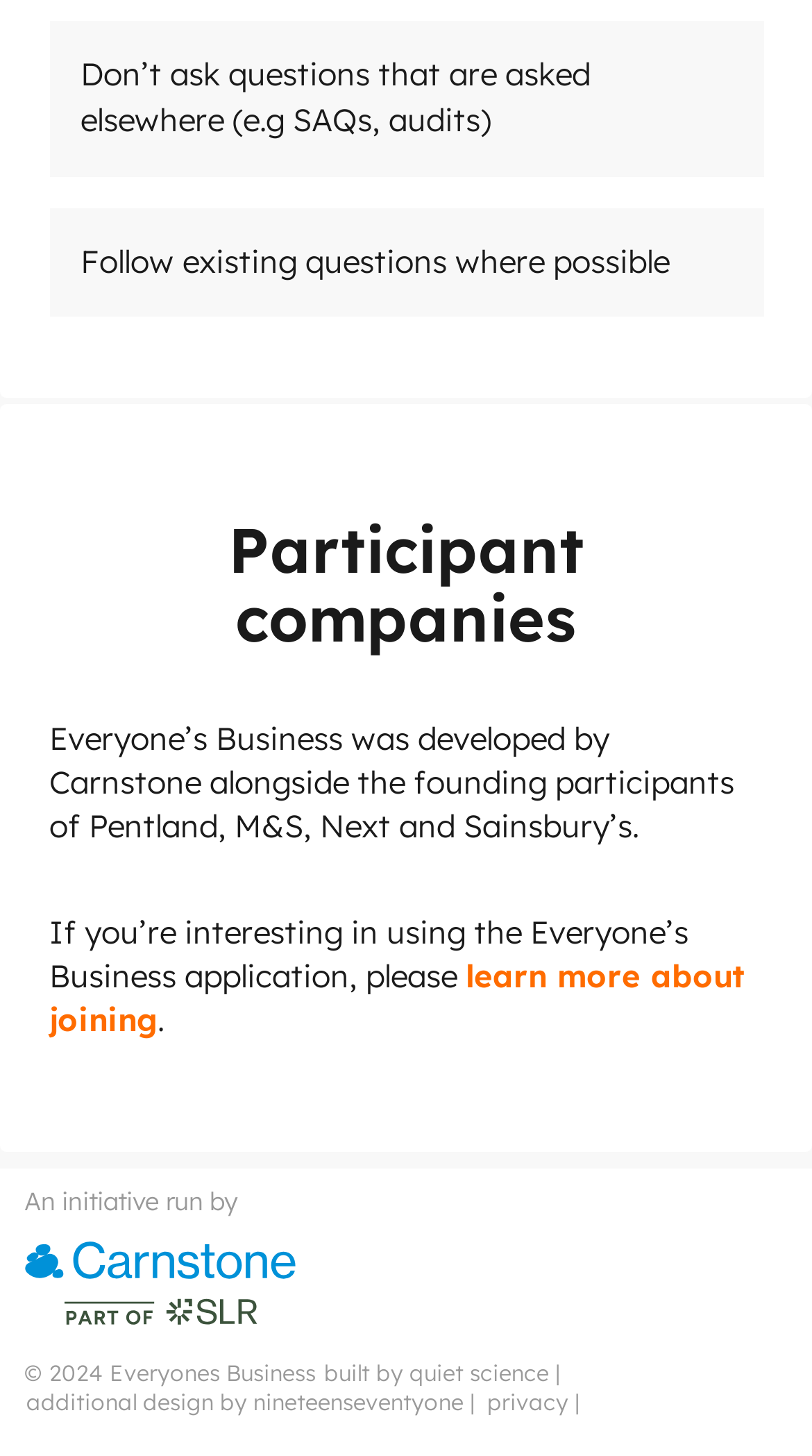Who are the founding participants of Everyone's Business?
Provide a detailed answer to the question, using the image to inform your response.

The founding participants of Everyone's Business are mentioned in the StaticText element with the text 'Everyone’s Business was developed by Carnstone alongside the founding participants of Pentland, M&S, Next and Sainsbury’s.' These participants are Pentland, M&S, Next, and Sainsbury's.